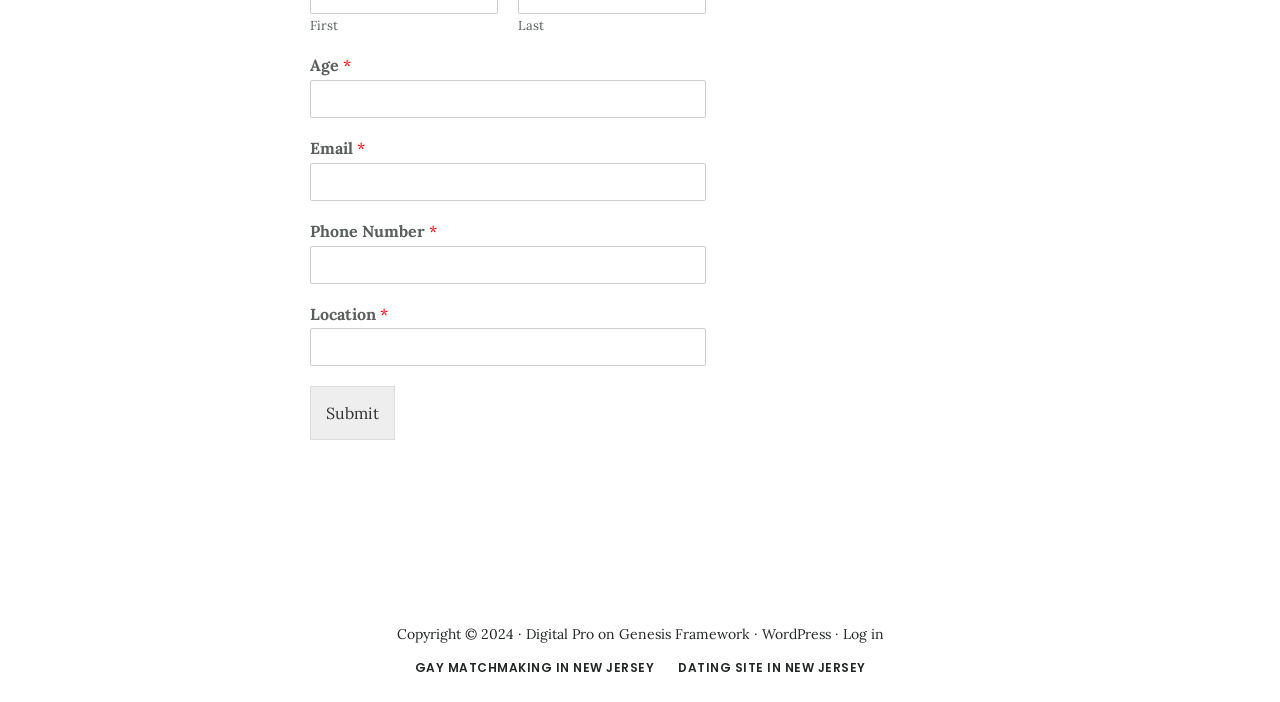Please provide the bounding box coordinates for the element that needs to be clicked to perform the following instruction: "Enter age". The coordinates should be given as four float numbers between 0 and 1, i.e., [left, top, right, bottom].

[0.242, 0.114, 0.552, 0.168]